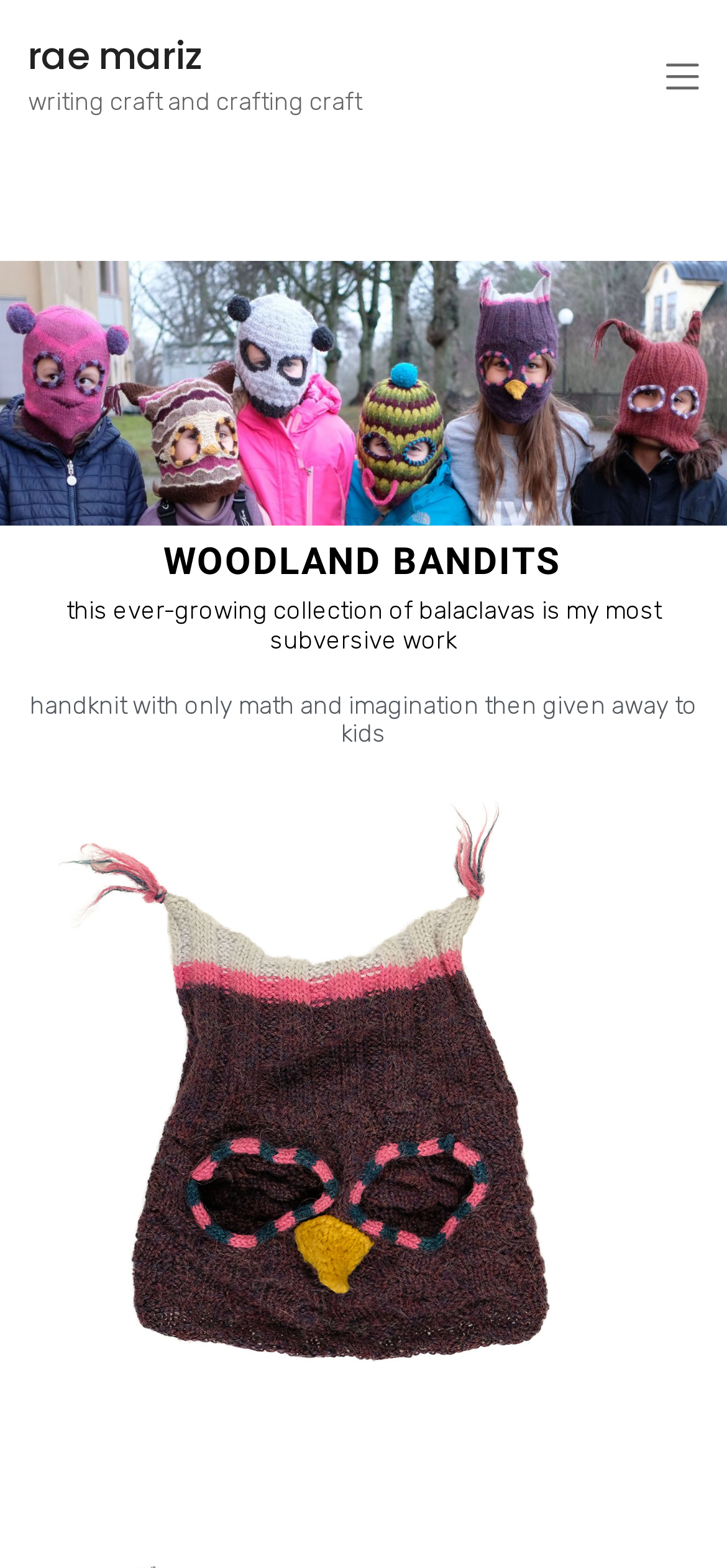Can you find the bounding box coordinates for the UI element given this description: "rae mariz"? Provide the coordinates as four float numbers between 0 and 1: [left, top, right, bottom].

[0.038, 0.019, 0.279, 0.052]